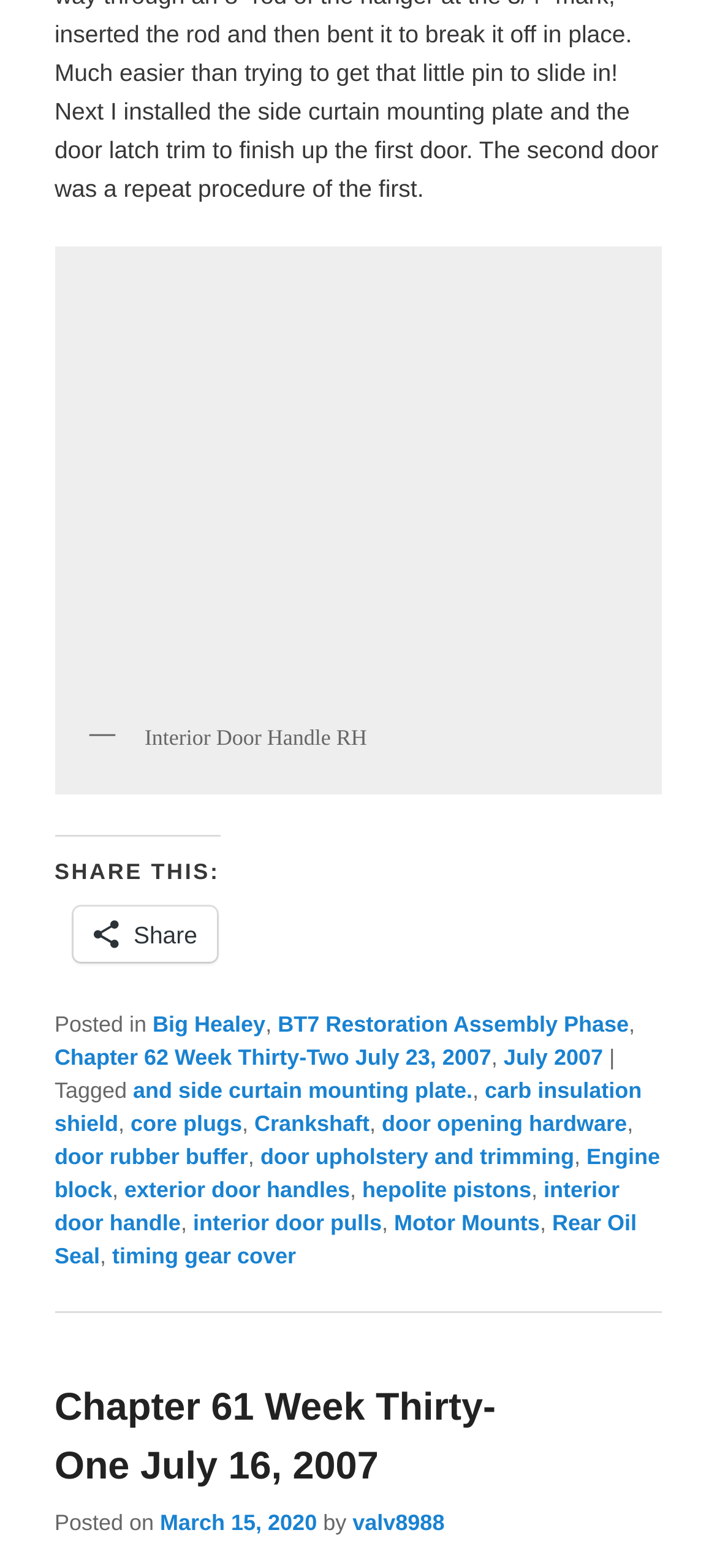Respond to the following question with a brief word or phrase:
What is the topic of the blog post?

Car restoration